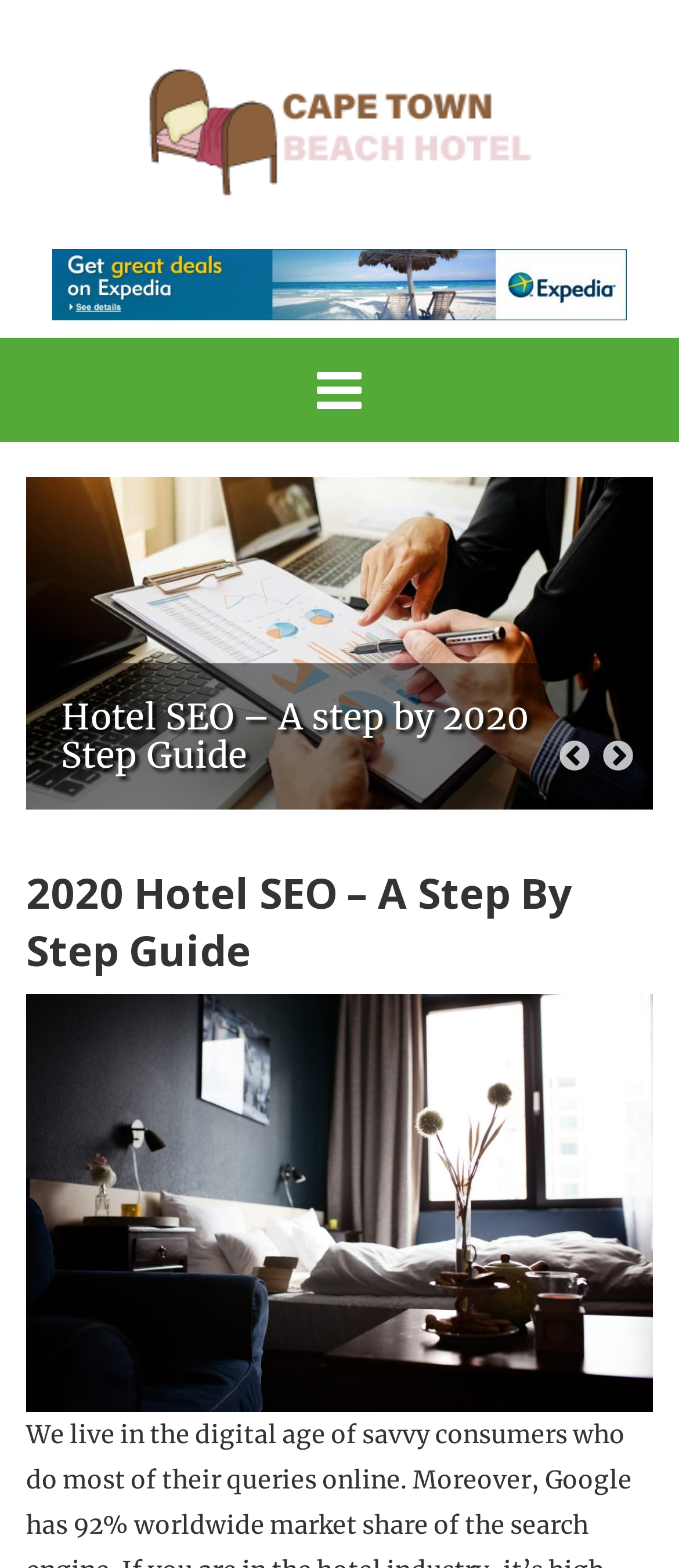Detail the various sections and features of the webpage.

The webpage is about Cape Town Beach Hotel and hotel marketing strategies. At the top, there is a heading that reads "Cape Town Beach Hotel" with a link and an image of the same name. Below the heading, there is a large image that spans almost the entire width of the page.

On the left side of the page, there is a navigation section with a "Previous" button and a "Next" button. Between these buttons, there is a section with links to related articles, including "2020 Hotel SEO – A step by Step Guide". This section also contains a brief text description.

Below the navigation section, there is a header that reads "2020 Hotel SEO – A Step By Step Guide" with a link to the same article. This header is followed by a large image with a caption "why hospitality industry needs seo".

There are a total of three images on the page, including the one with the caption. The page also contains several links to related articles and a navigation section with "Previous" and "Next" buttons.